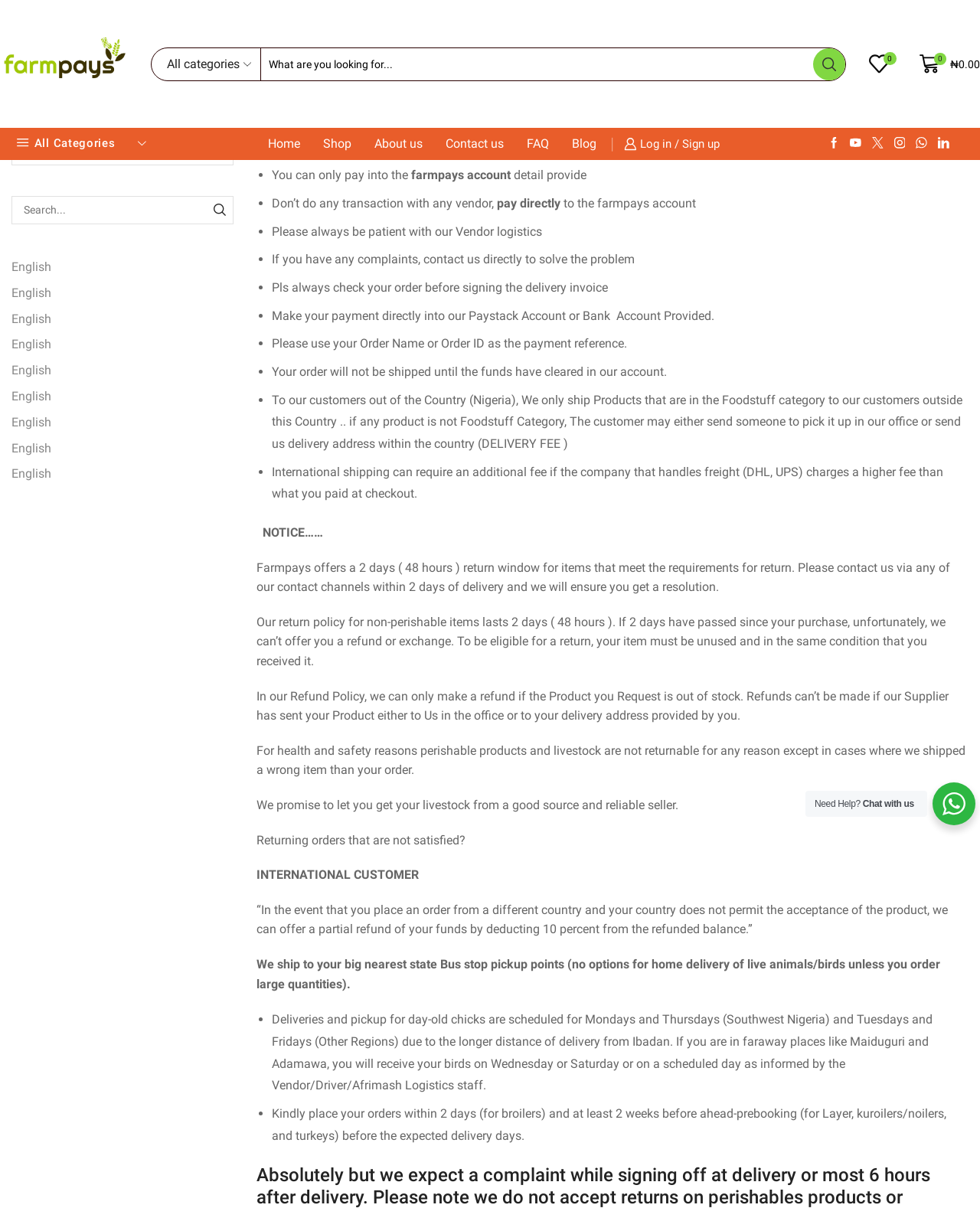Provide the bounding box coordinates of the section that needs to be clicked to accomplish the following instruction: "Click on Home link."

[0.266, 0.106, 0.314, 0.132]